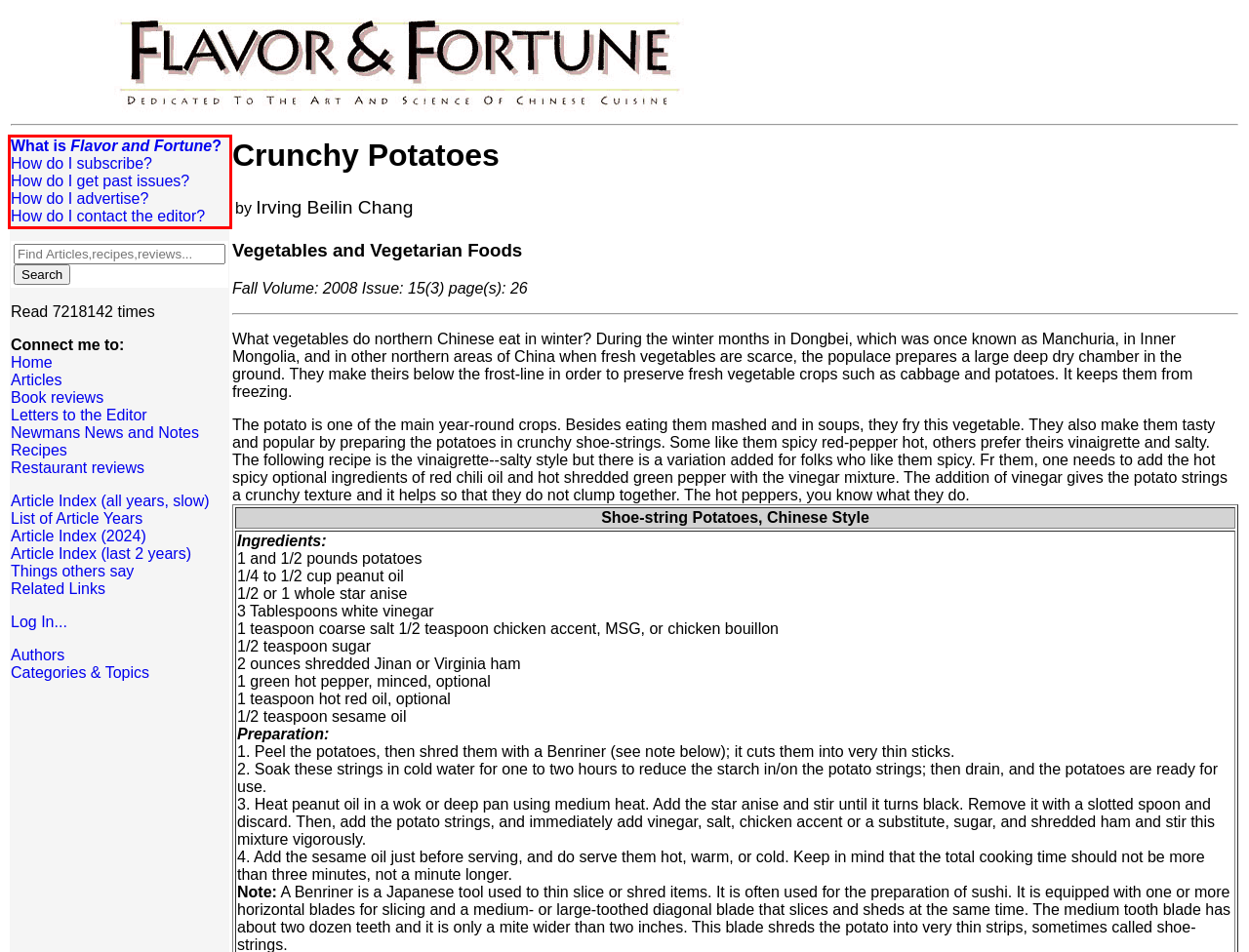Identify the red bounding box in the webpage screenshot and perform OCR to generate the text content enclosed.

What is Flavor and Fortune? How do I subscribe? How do I get past issues? How do I advertise? How do I contact the editor?